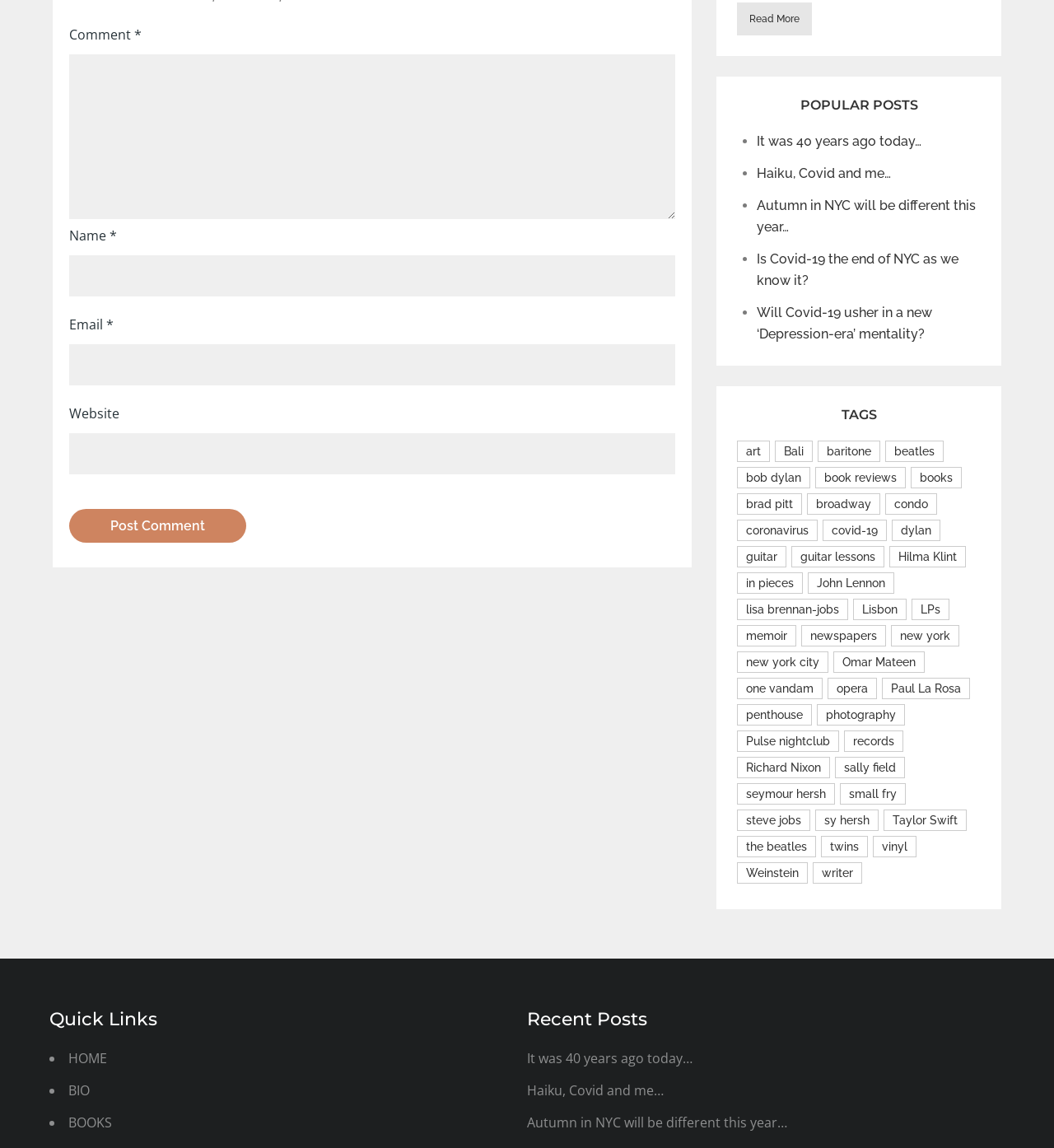What is the purpose of the text boxes?
Please answer the question with a single word or phrase, referencing the image.

To input comment information